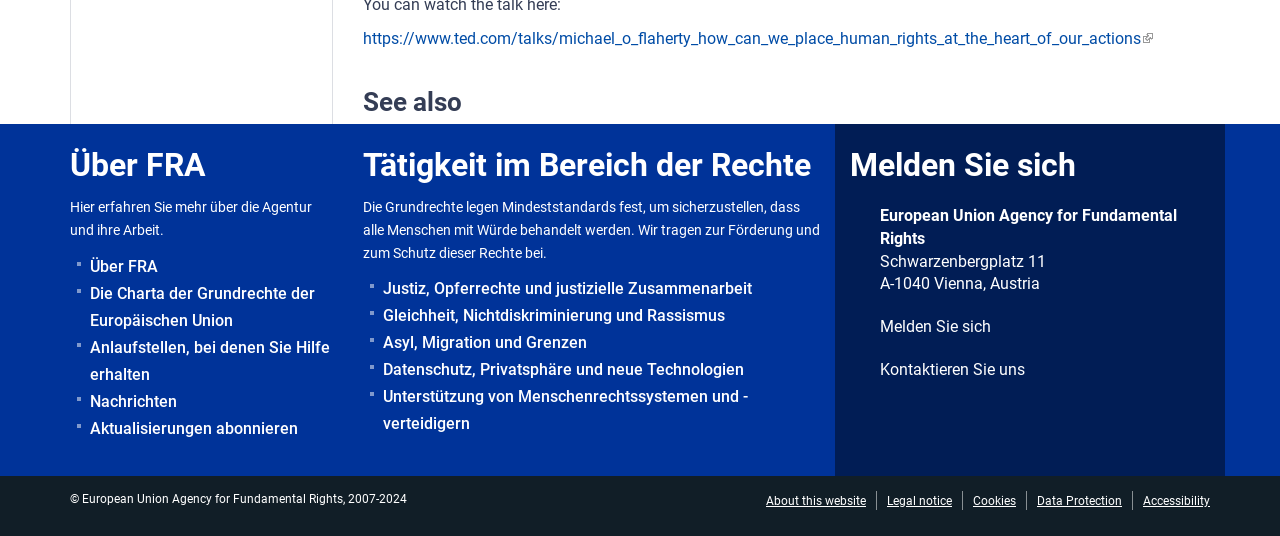Find and indicate the bounding box coordinates of the region you should select to follow the given instruction: "Learn about the European Union Agency for Fundamental Rights".

[0.059, 0.471, 0.26, 0.521]